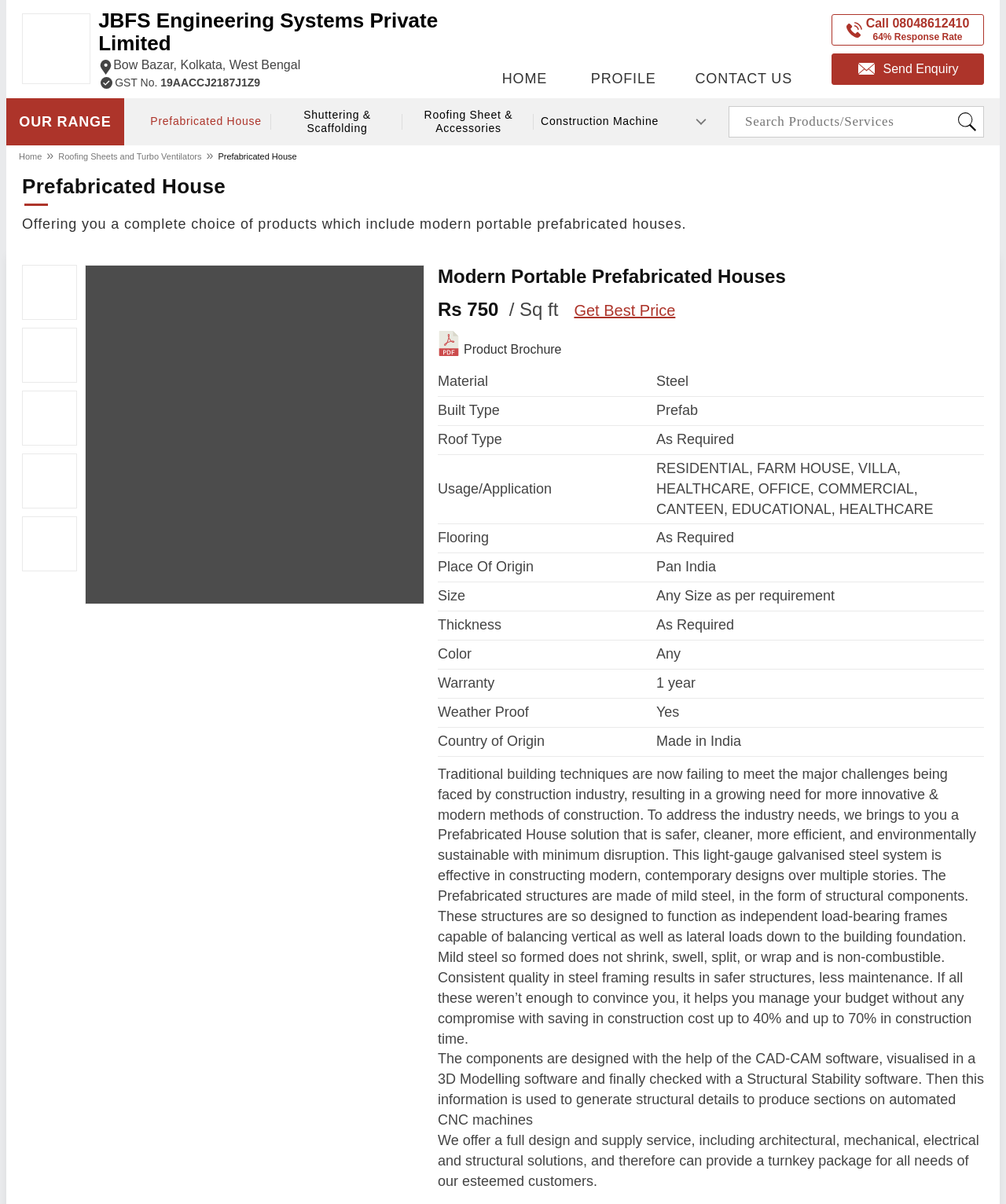What is the company name of the manufacturer?
Based on the screenshot, provide your answer in one word or phrase.

JBFS Engineering Systems Private Limited